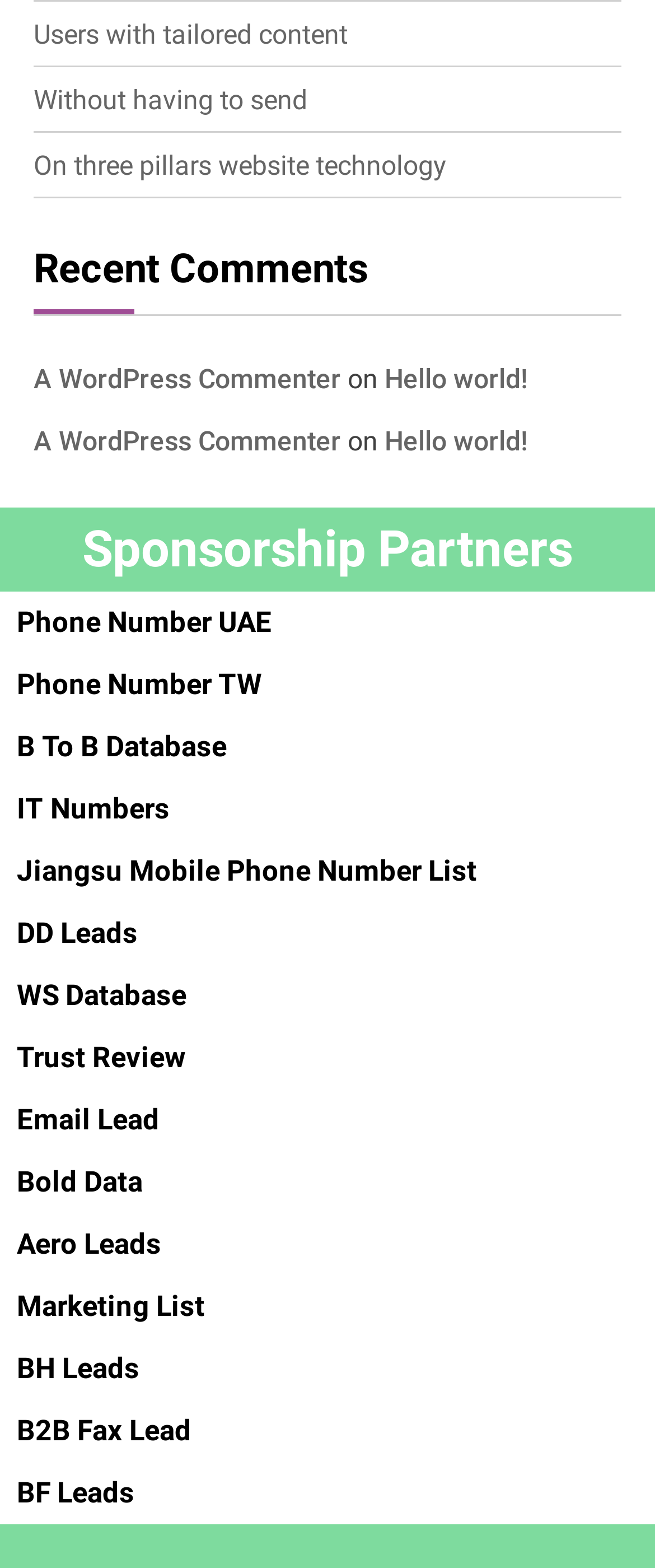Please answer the following question using a single word or phrase: 
What is the purpose of the links on this webpage?

To provide resources